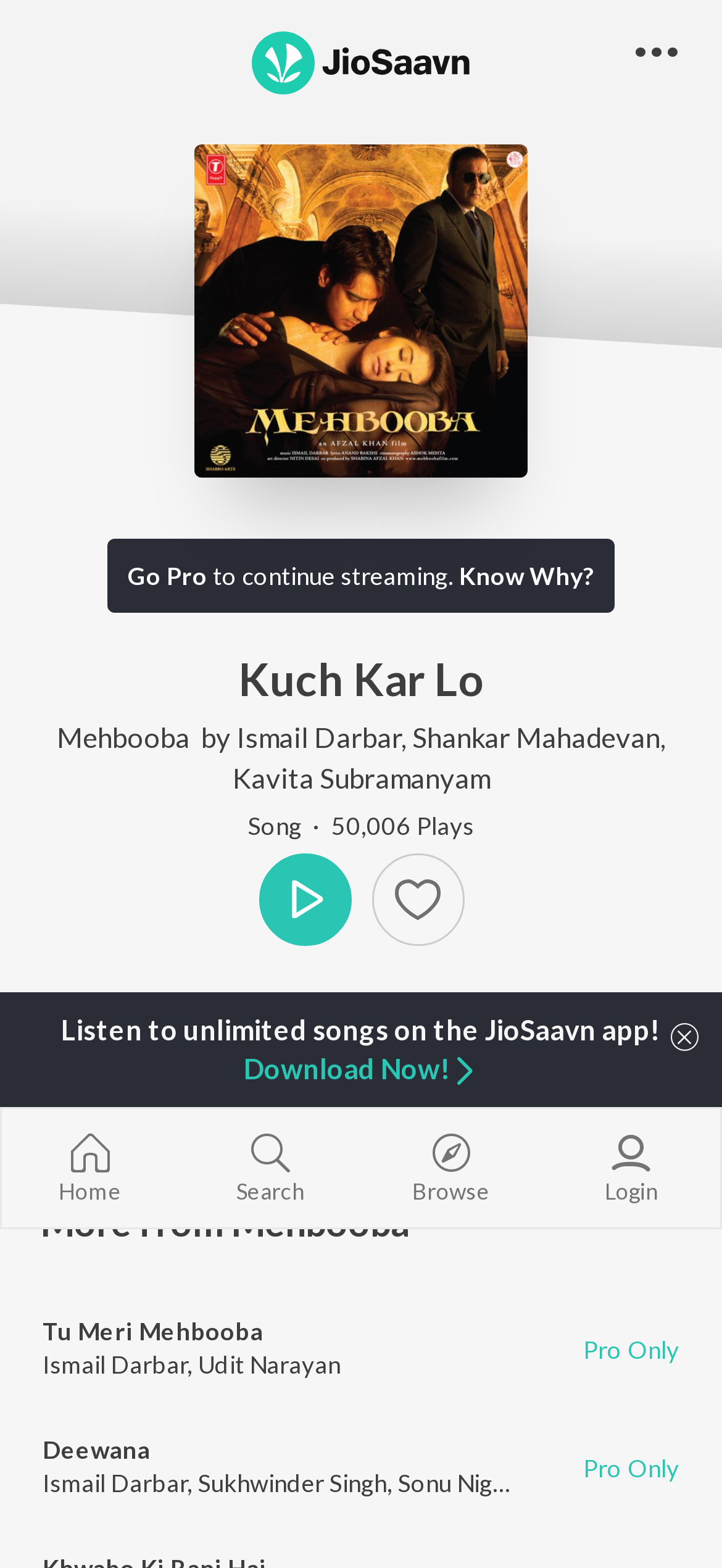Please identify the bounding box coordinates of the element on the webpage that should be clicked to follow this instruction: "Play the song Kuch Kar Lo". The bounding box coordinates should be given as four float numbers between 0 and 1, formatted as [left, top, right, bottom].

[0.569, 0.517, 0.641, 0.536]